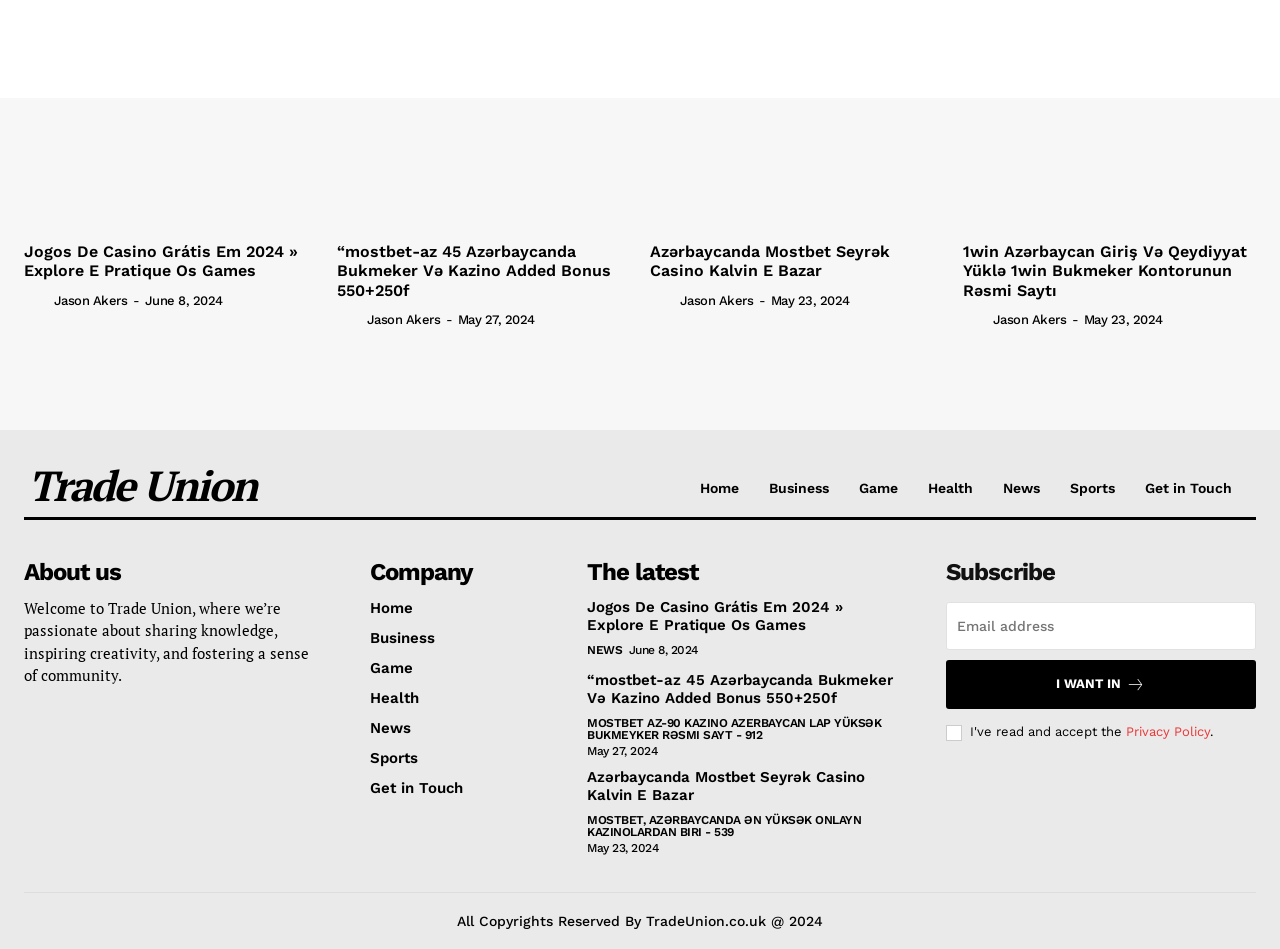Locate the bounding box coordinates of the item that should be clicked to fulfill the instruction: "Click on the 'About us' heading".

[0.019, 0.59, 0.095, 0.615]